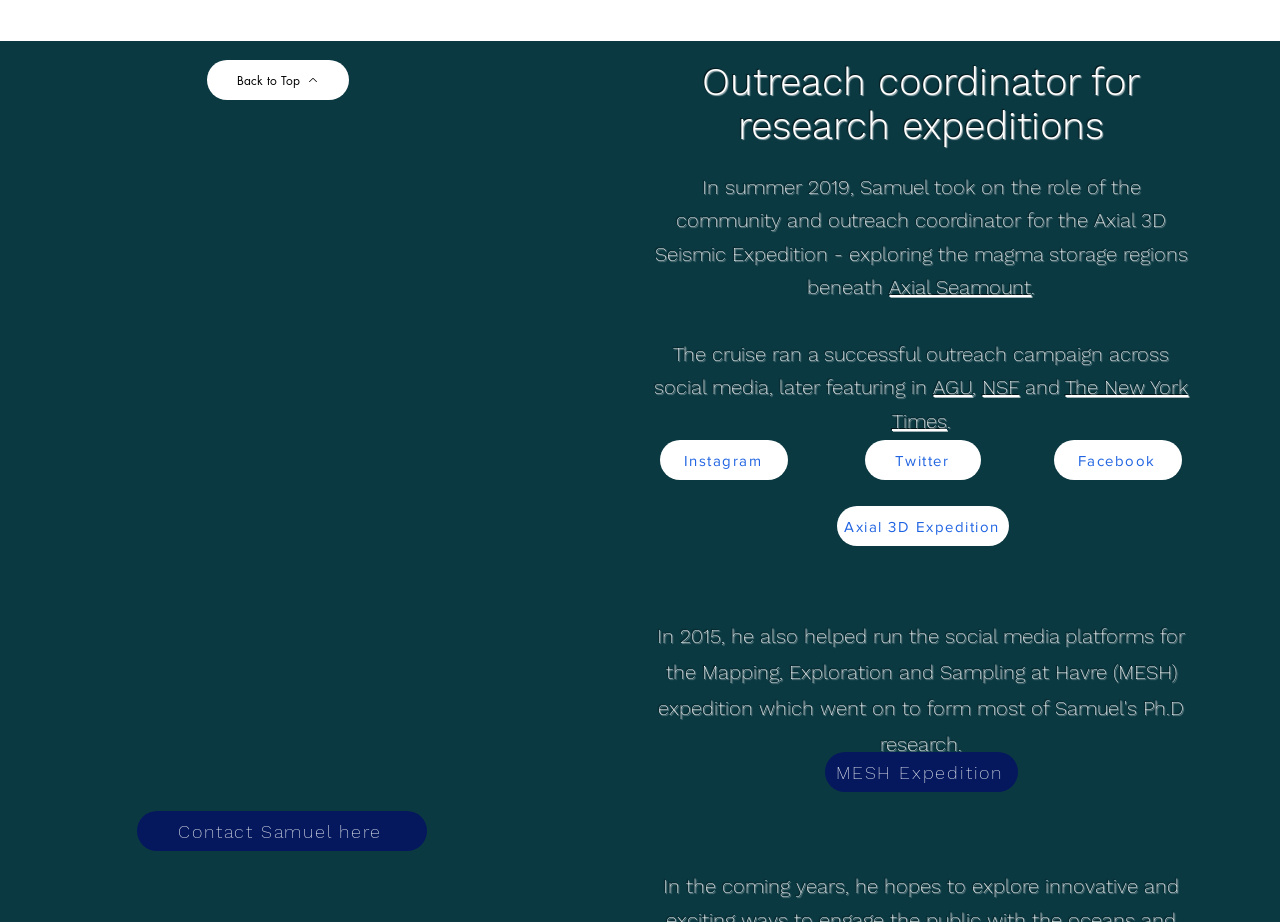Please identify the bounding box coordinates of the clickable area that will allow you to execute the instruction: "Click on 'Back to Top'".

[0.162, 0.065, 0.273, 0.108]